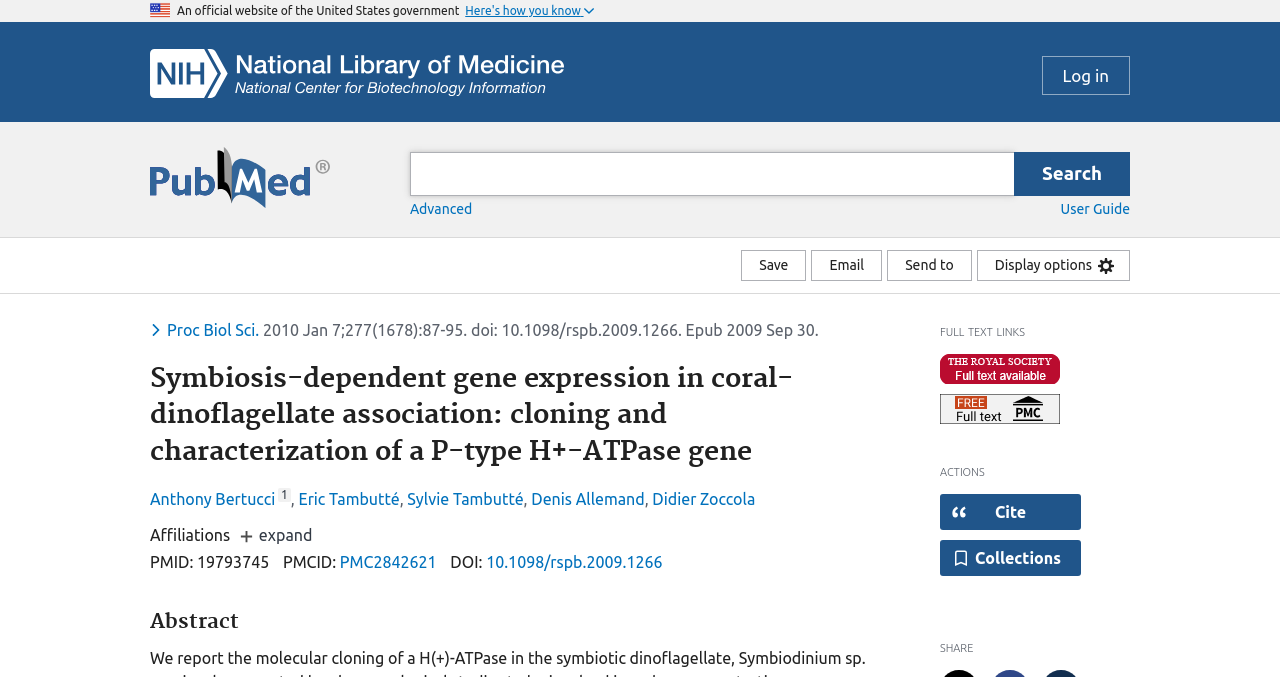Give a comprehensive overview of the webpage, including key elements.

This webpage appears to be a scientific article page on the PubMed website. At the top, there is a header section with a U.S. flag image, an official government website label, and a button to expand a dropdown menu. Below this, there is a search bar with a PubMed logo and a search input field. 

To the right of the search bar, there are links to log in, advanced search, and user guides. Below the search bar, there are buttons to save, email, and send the article to others, as well as a button to display options. 

The main content of the page is divided into sections. The first section displays full-text links, including a logo and a link to PubMed Central. The next section is labeled "Actions" and contains buttons to cite the article, save it to a collection, and open a dialog with citation text in different styles. 

The following section is labeled "Share" and contains no visible elements. Below this, there is a header section with a journal title, "Proceedings. Biological sciences", and a button to toggle a dropdown menu. 

The article title, "Symbiosis-dependent gene expression in coral-dinoflagellate association: cloning and characterization of a P-type H+-ATPase gene", is displayed prominently, followed by the authors' names, including Anthony Bertucci, Eric Tambutté, Sylvie Tambutté, Denis Allemand, and Didier Zoccola. 

The article's abstract is not visible, but there is a heading labeled "Abstract" at the bottom of the page. The page also displays the article's publication information, including the publication date, DOI, and PubMed ID.